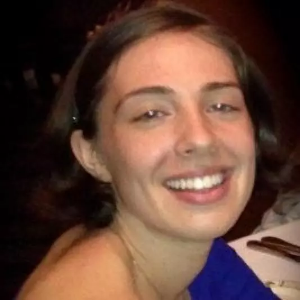Elaborate on the various elements present in the image.

The image features Stephanie Jevtic, the Vice President of Geoffresh Productions, smiling warmly at the camera. She has shoulder-length hair and is wearing a blue top, which adds a vibrant touch to her friendly demeanor. The background suggests an elegantly set table, hinting at a social or celebratory setting. This portrait accompanies her letter to readers, where she reflects on her journey with Geoffresh Inc., marking her one-year anniversary with the company. Jevtic's approachable expression embodies her enthusiasm and gratitude for her role and the connections she has made in the organization.